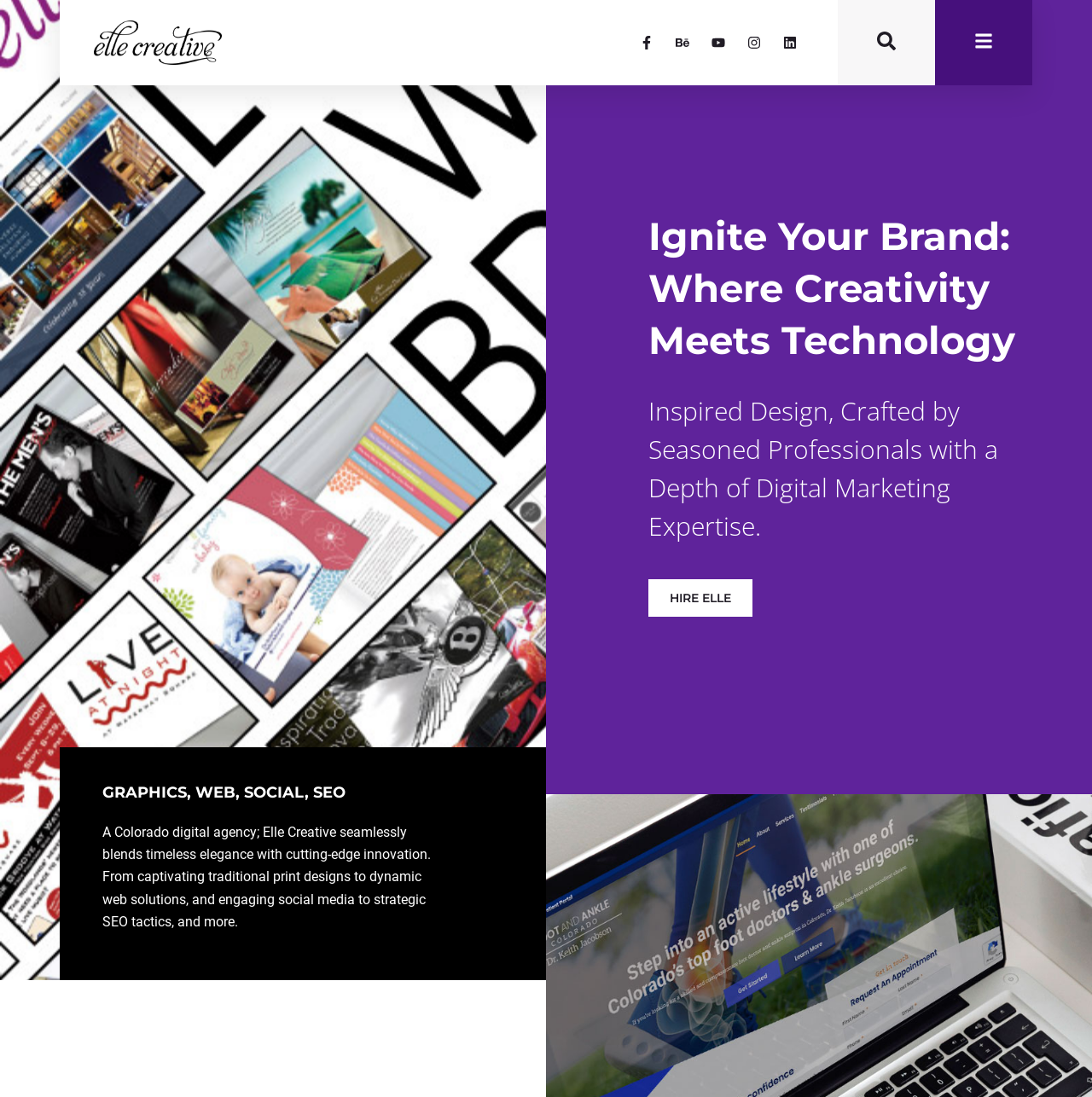Please specify the bounding box coordinates in the format (top-left x, top-left y, bottom-right x, bottom-right y), with values ranging from 0 to 1. Identify the bounding box for the UI component described as follows: Linkedin

[0.711, 0.026, 0.736, 0.051]